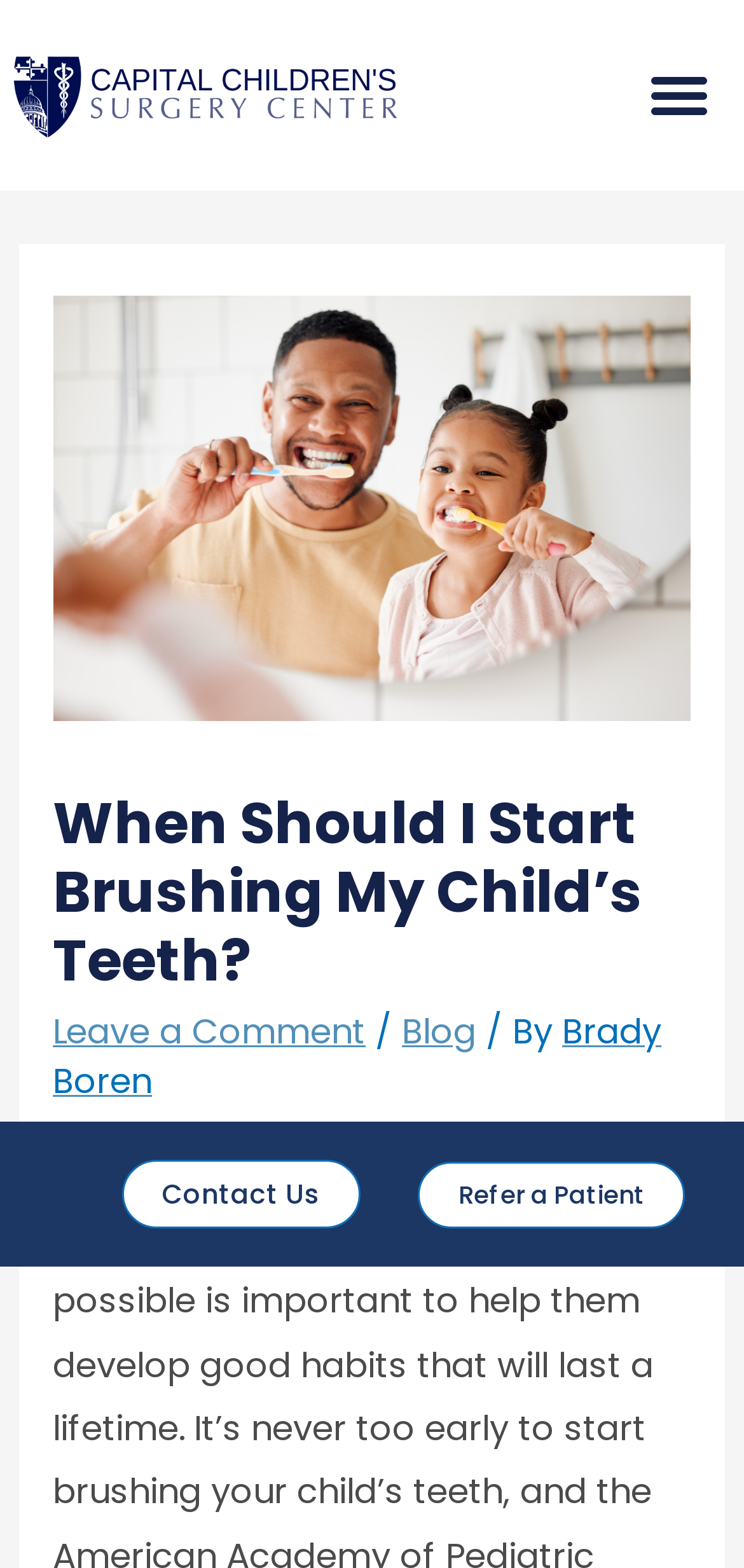What are the two options to interact with the website at the bottom?
Please respond to the question with a detailed and thorough explanation.

I found these options by looking at the two buttons at the bottom of the webpage, one labeled 'Contact Us' and the other labeled 'Refer a Patient'.